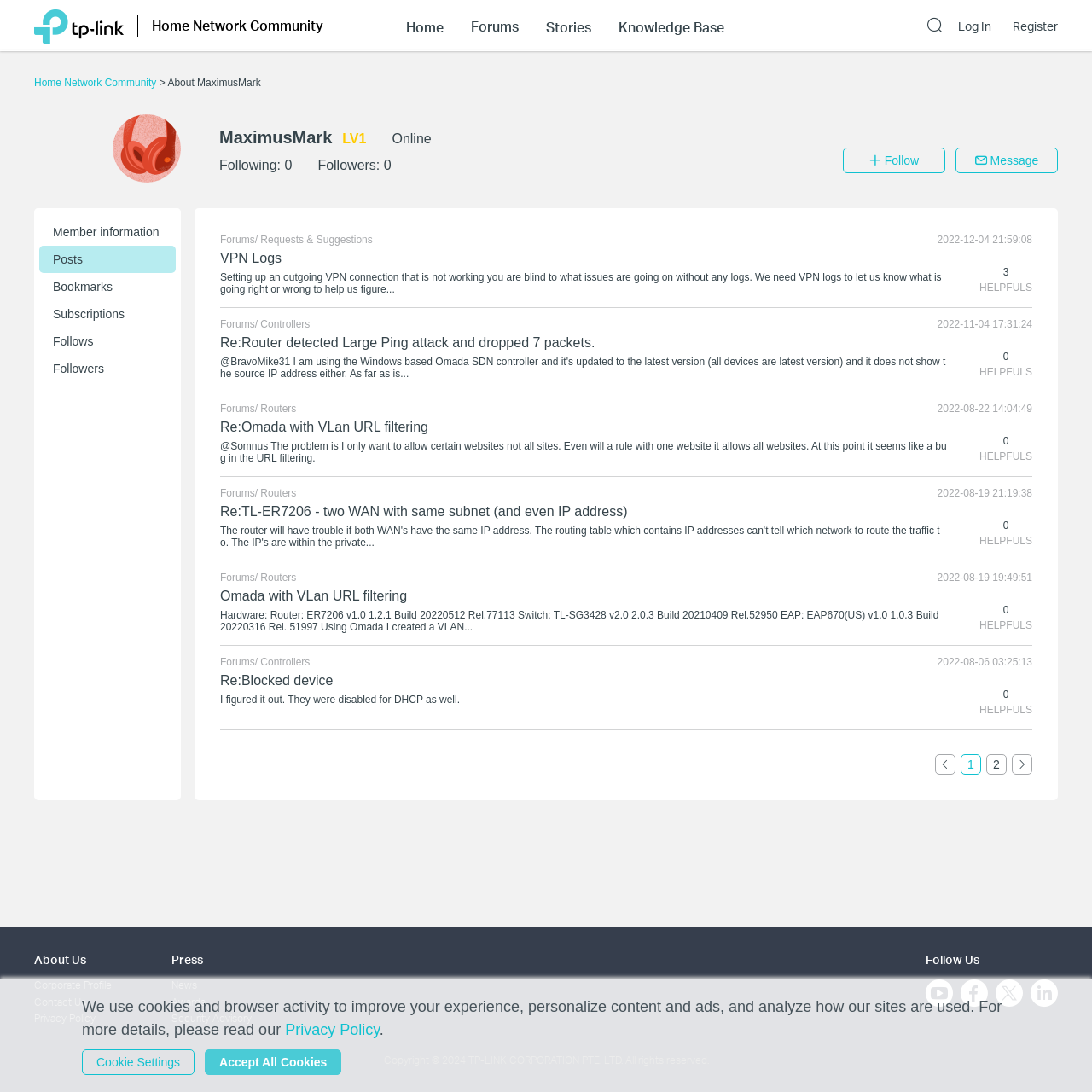Please determine the bounding box coordinates of the section I need to click to accomplish this instruction: "Read the 'VPN Logs' post".

[0.239, 0.214, 0.341, 0.225]